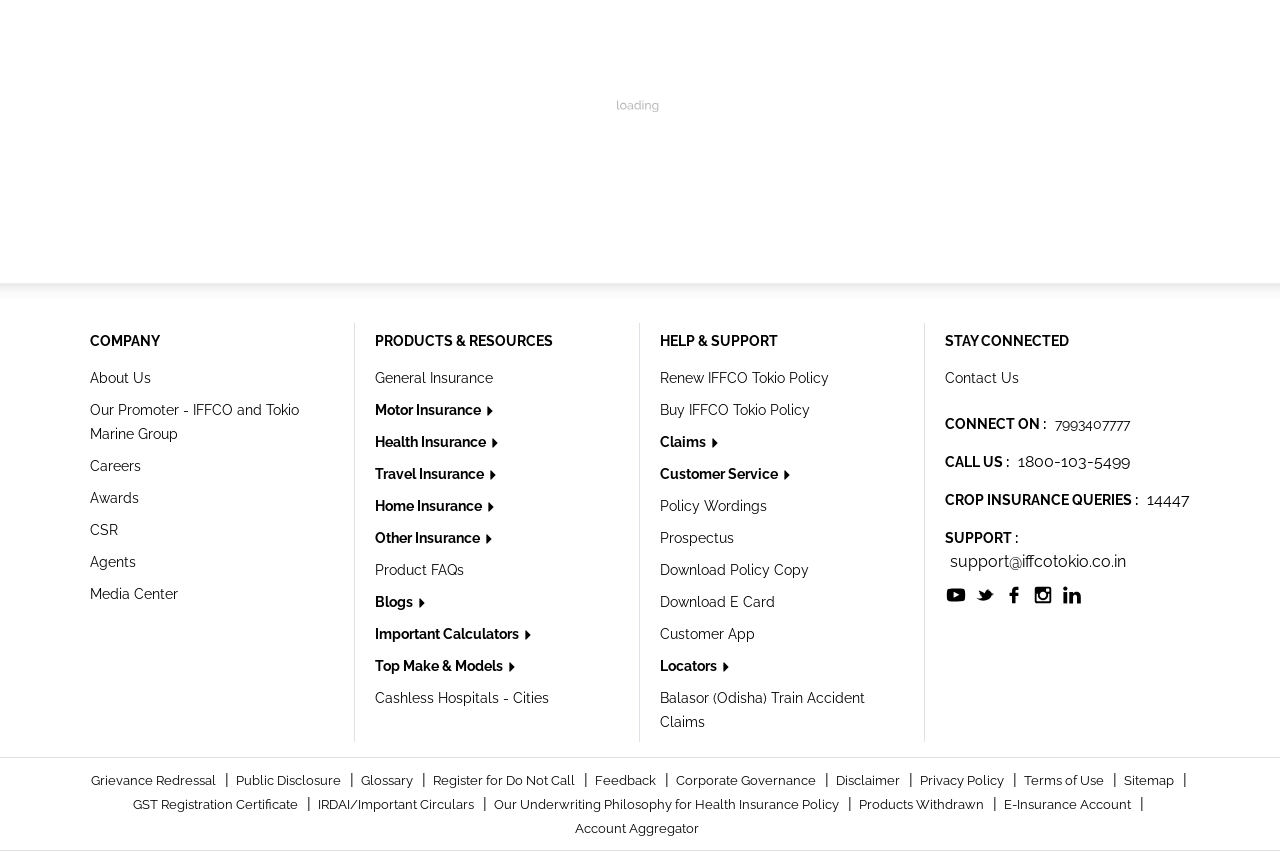Identify and provide the bounding box for the element described by: "GST Registration Certificate".

[0.104, 0.935, 0.235, 0.953]